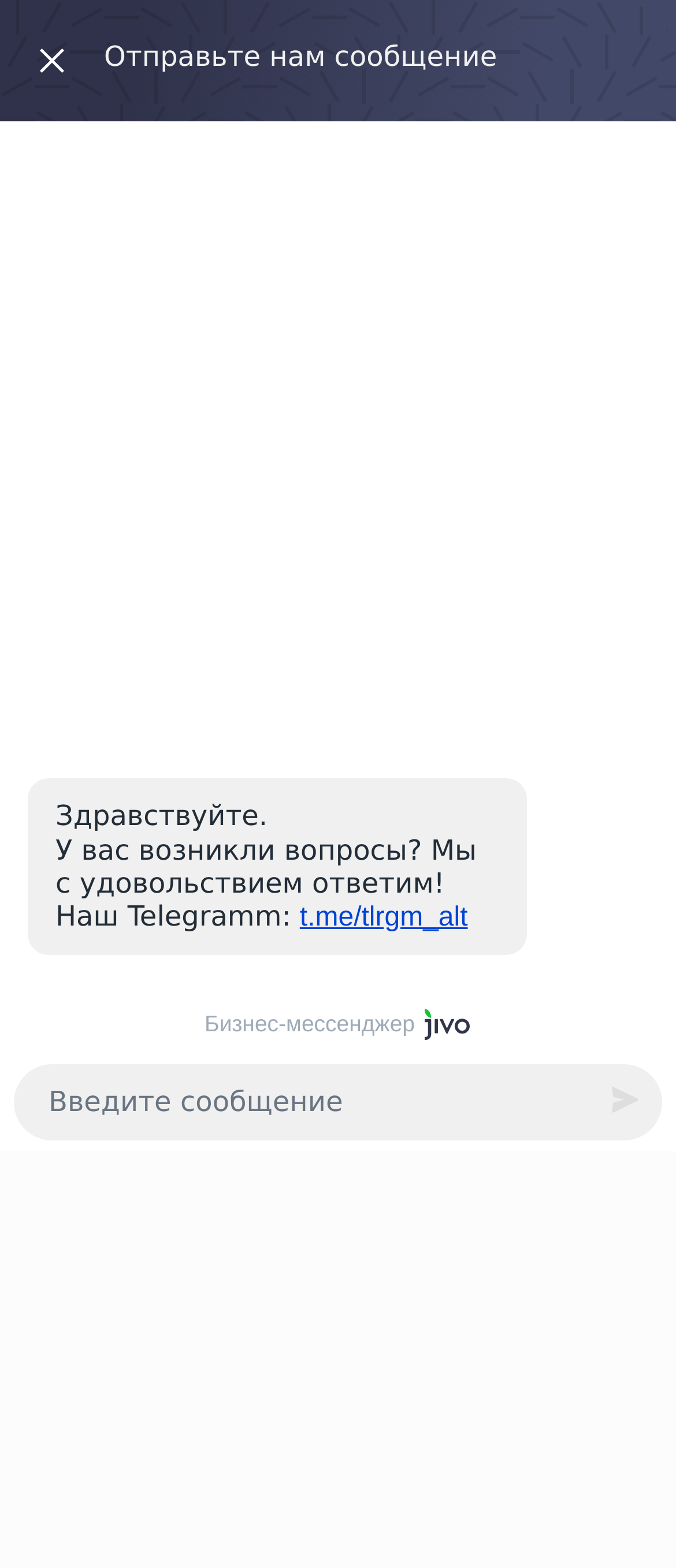Identify and provide the text of the main header on the webpage.

MS Windows 8 Home Download